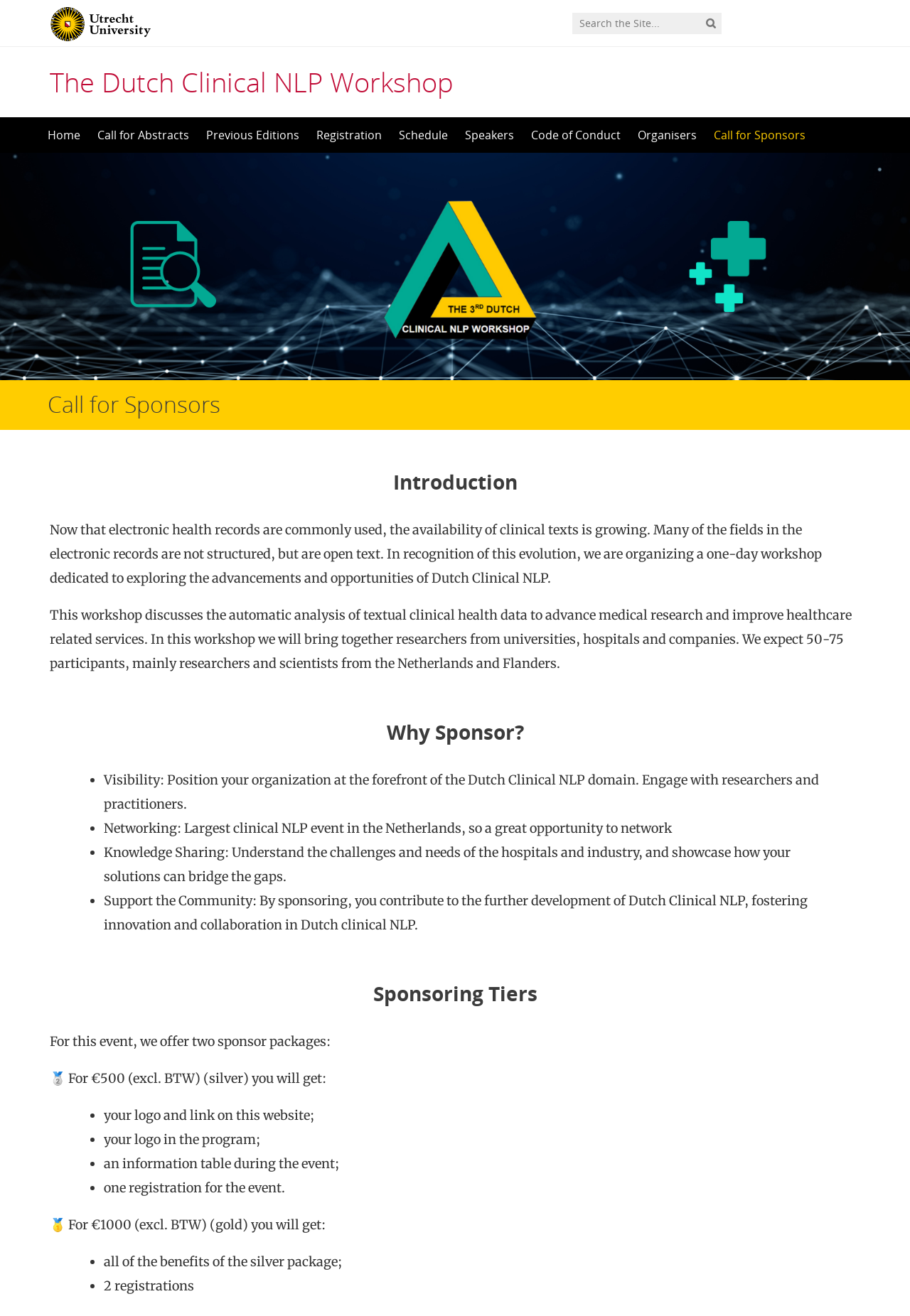Answer the question with a brief word or phrase:
What is the name of the university logo on the top left?

Utrecht University